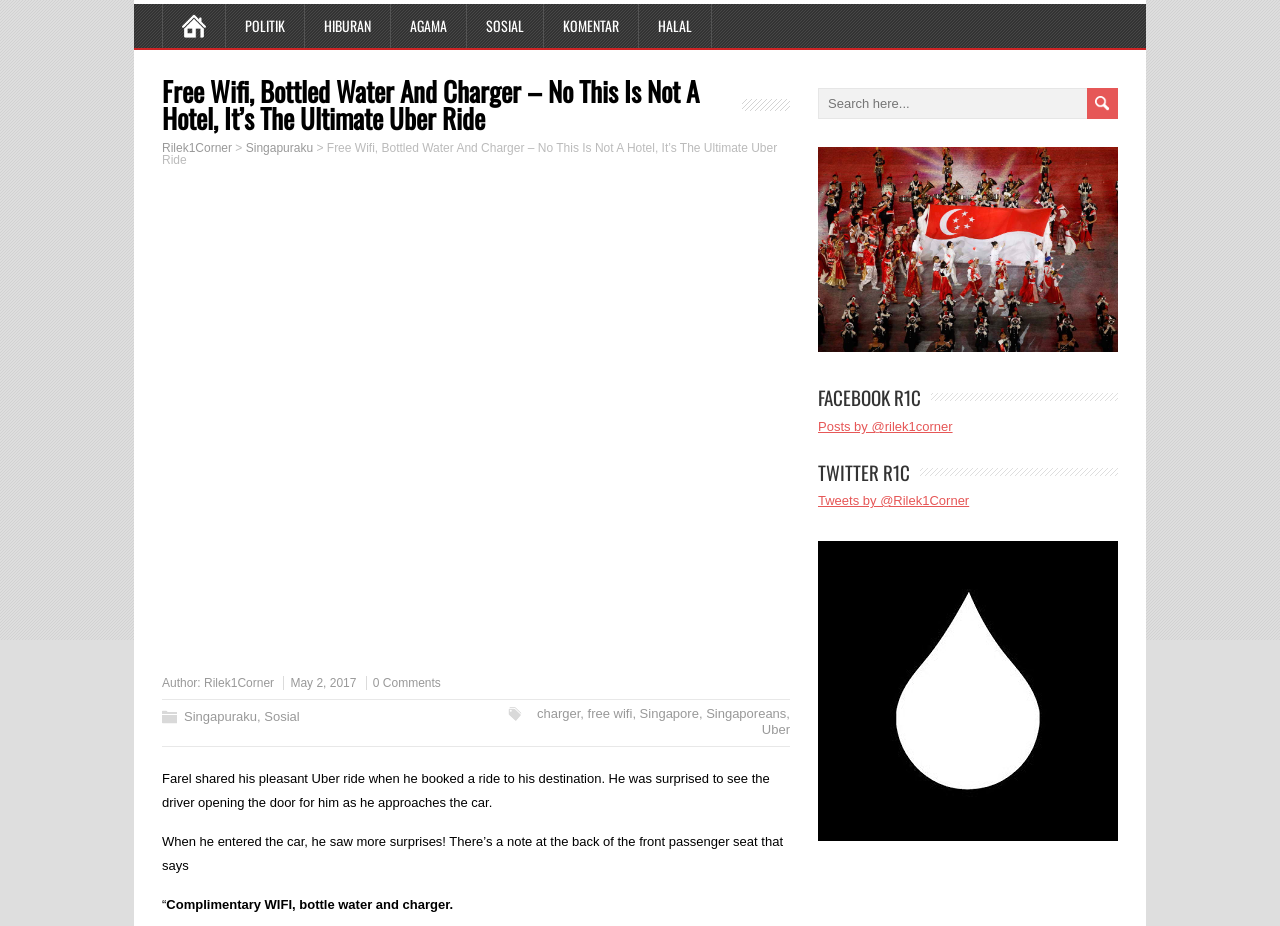Using the webpage screenshot, locate the HTML element that fits the following description and provide its bounding box: "Tweets by @Rilek1Corner".

[0.639, 0.533, 0.757, 0.549]